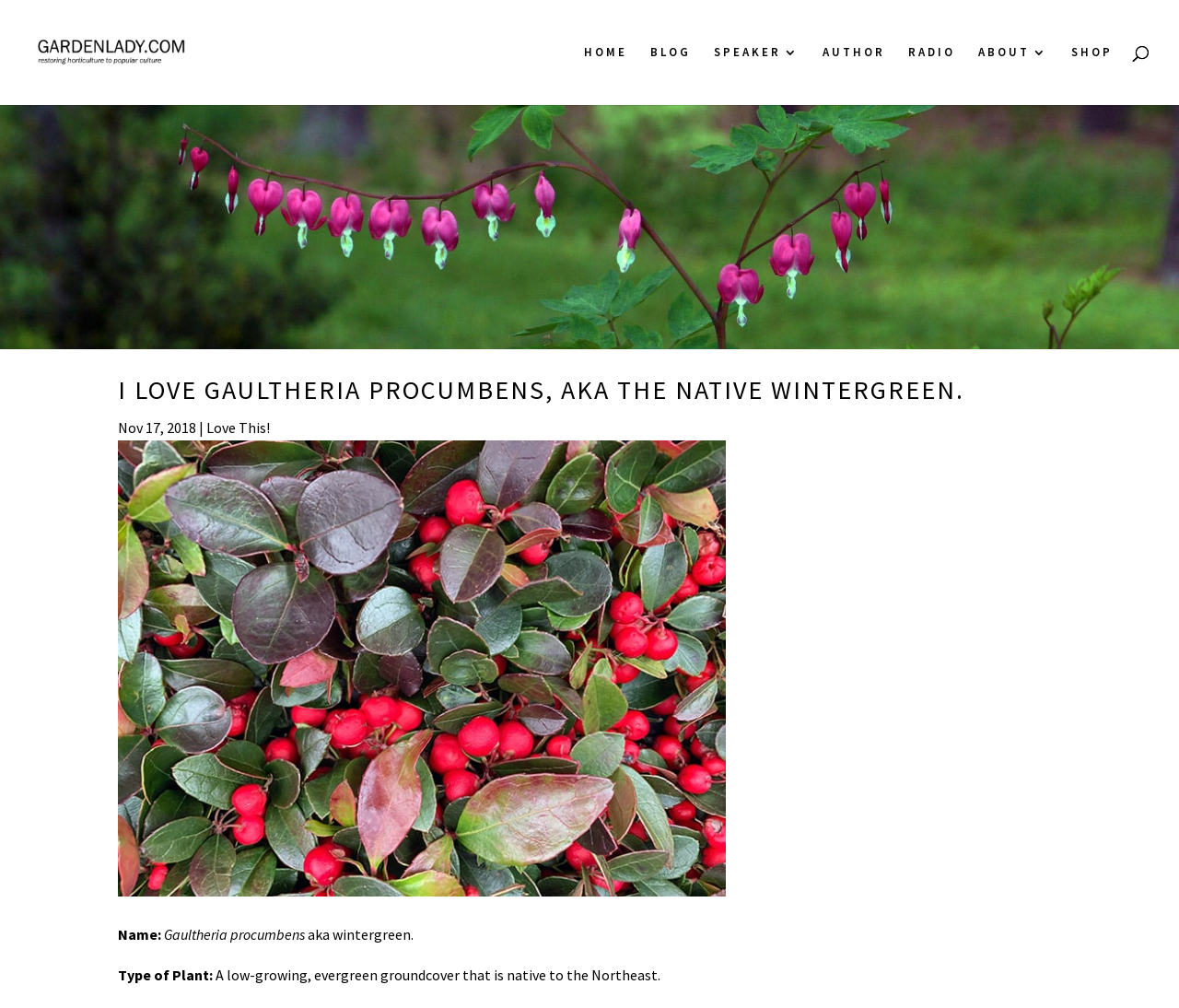How many links are in the top navigation bar?
Give a detailed explanation using the information visible in the image.

I found the answer by counting the links in the top navigation bar, which are 'HOME', 'BLOG', 'SPEAKER 3', 'AUTHOR', 'RADIO', 'ABOUT 3', and 'SHOP'.